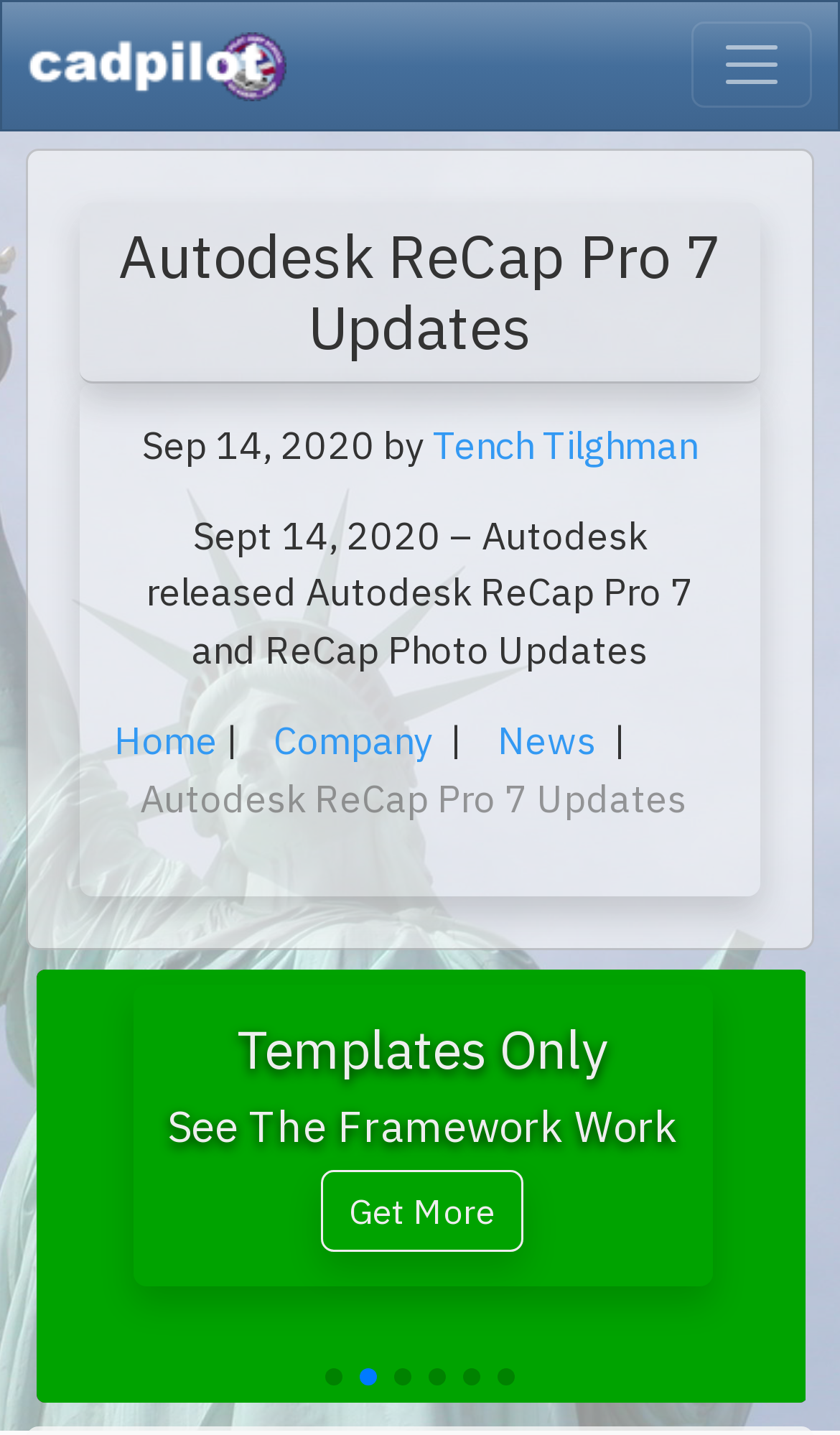Find the bounding box coordinates of the area to click in order to follow the instruction: "Go to the Home page".

[0.136, 0.499, 0.259, 0.533]